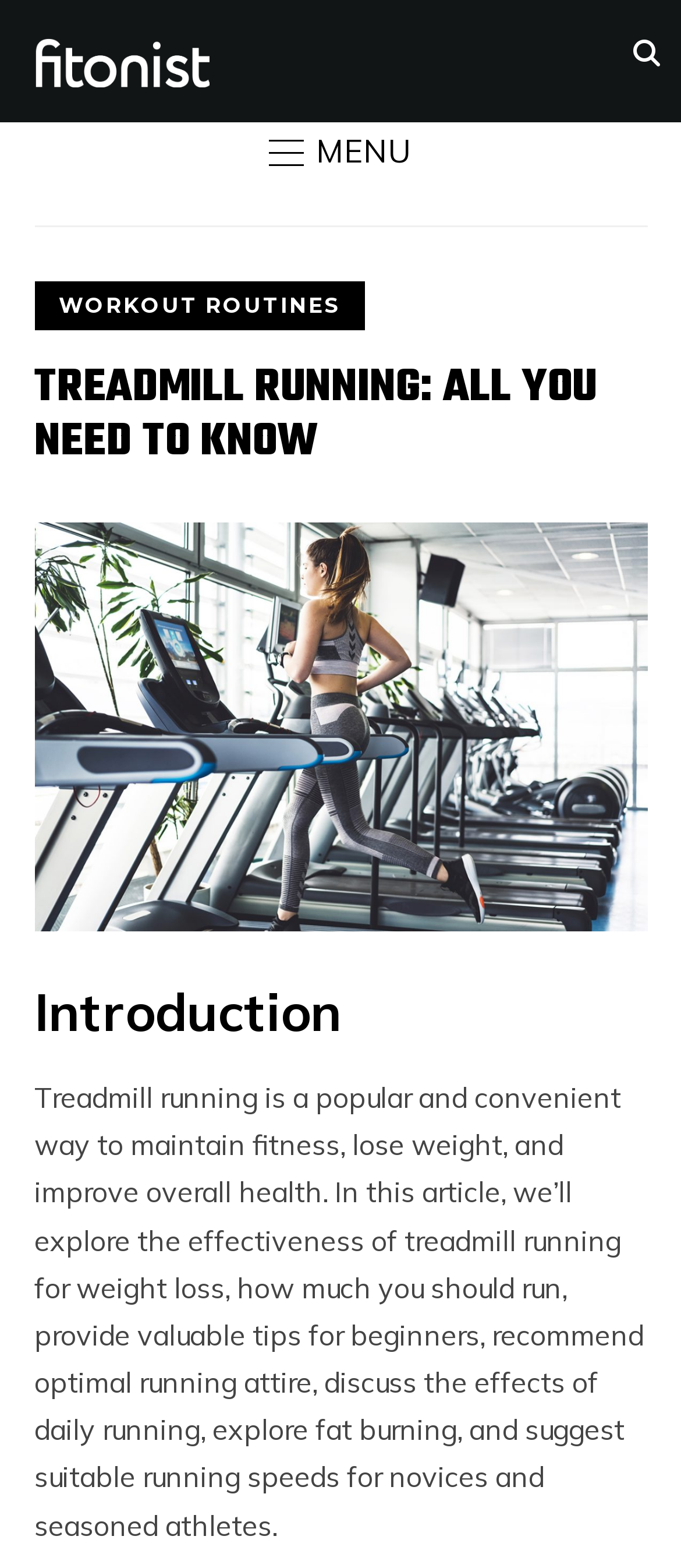Respond with a single word or phrase to the following question: What is the function of the 'MENU' button?

To open a menu